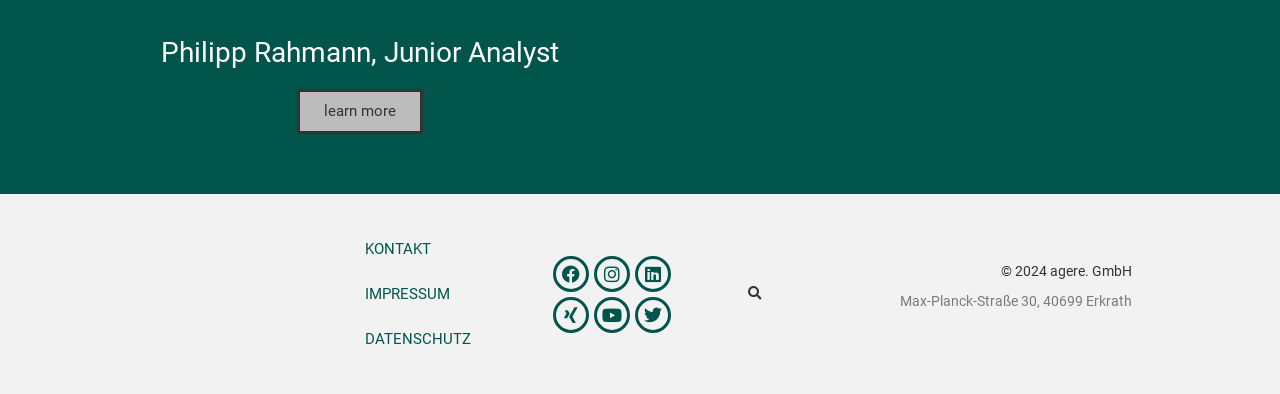What is Philipp Rahmann studying?
Based on the image, give a concise answer in the form of a single word or short phrase.

Business administration